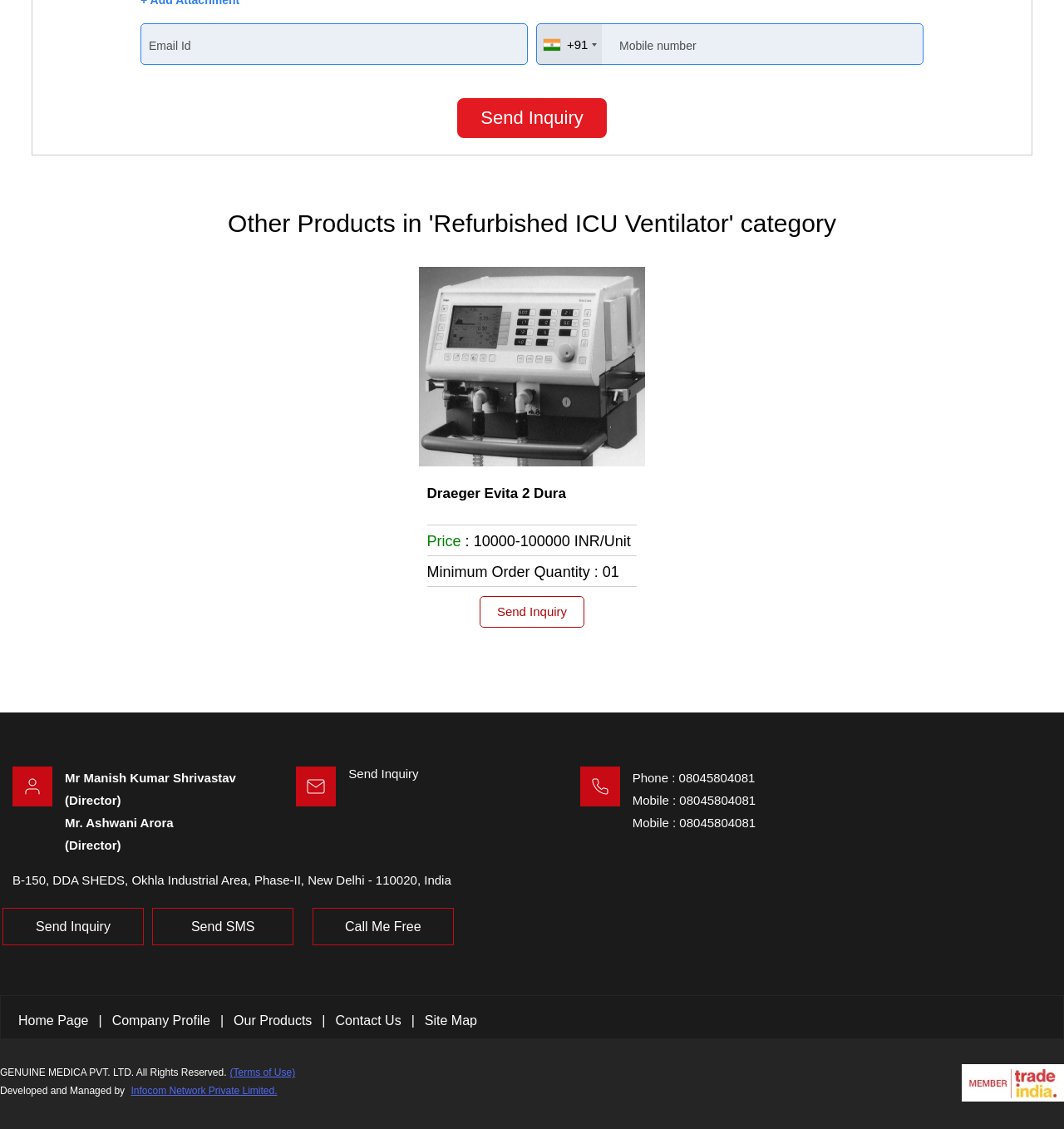Find the bounding box coordinates of the clickable area required to complete the following action: "Click Send Inquiry".

[0.43, 0.087, 0.57, 0.122]